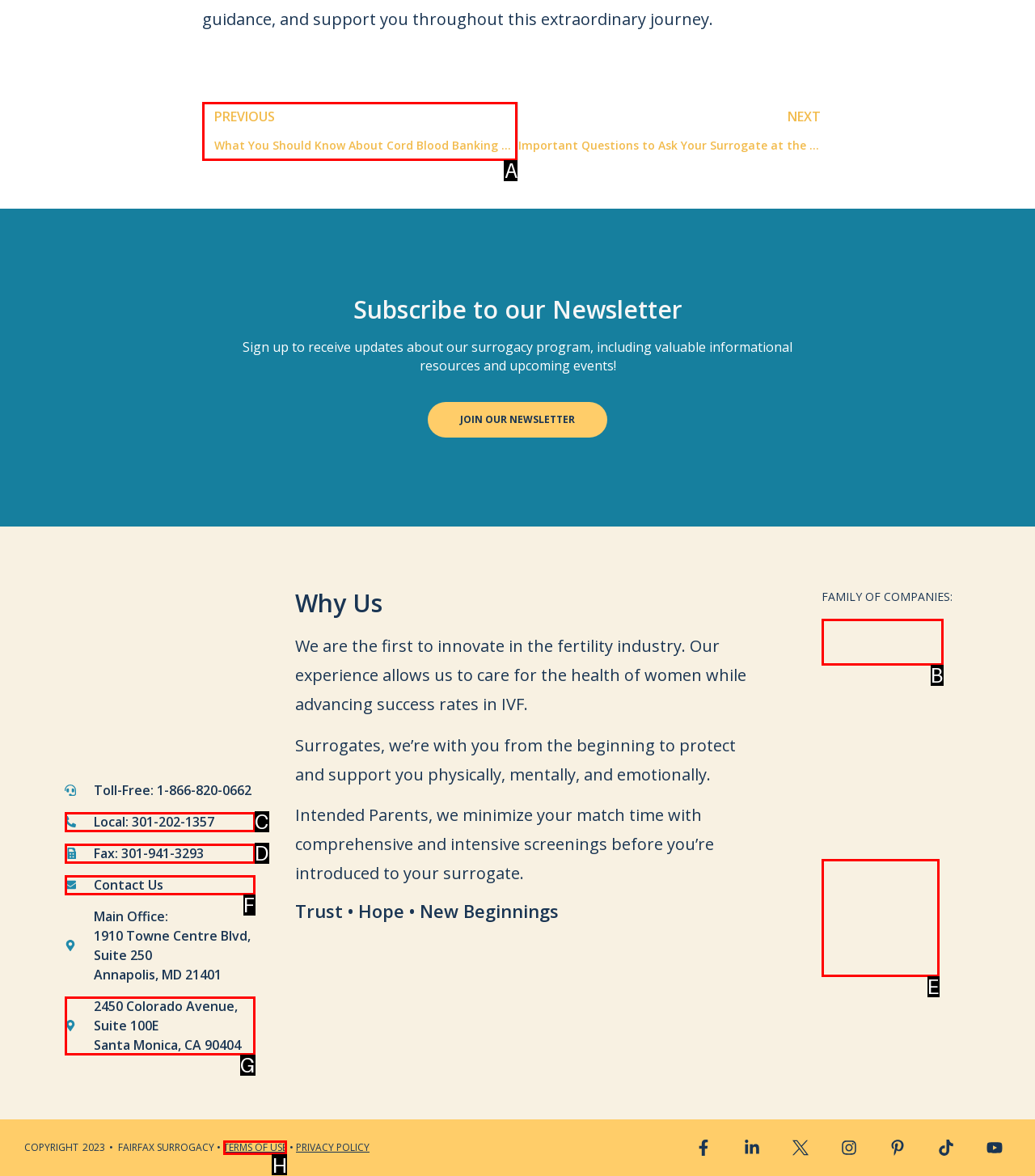Tell me which letter I should select to achieve the following goal: View the terms of use
Answer with the corresponding letter from the provided options directly.

H